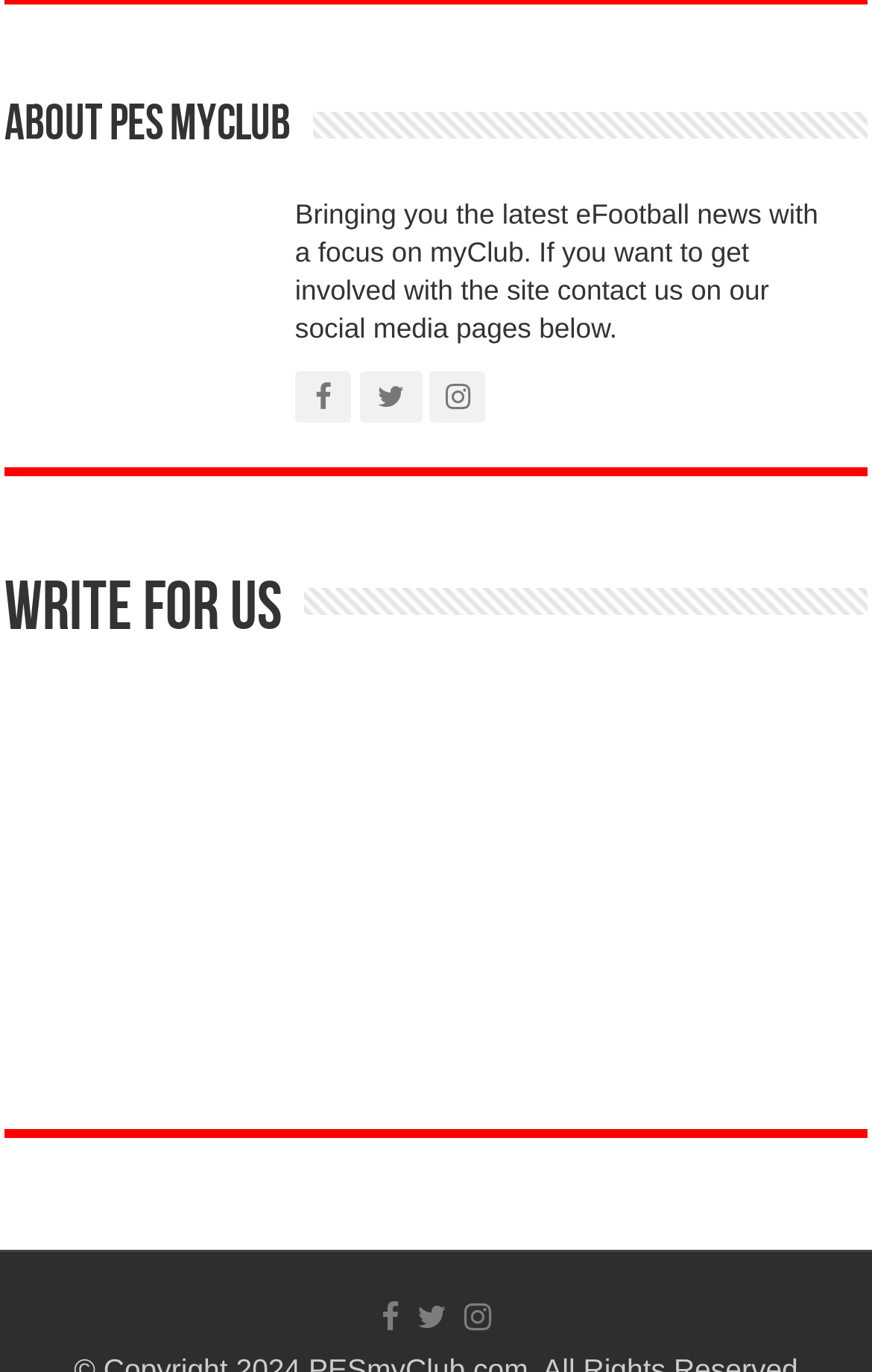What is the name of the section that allows users to contribute?
Look at the image and respond with a one-word or short-phrase answer.

Write For Us